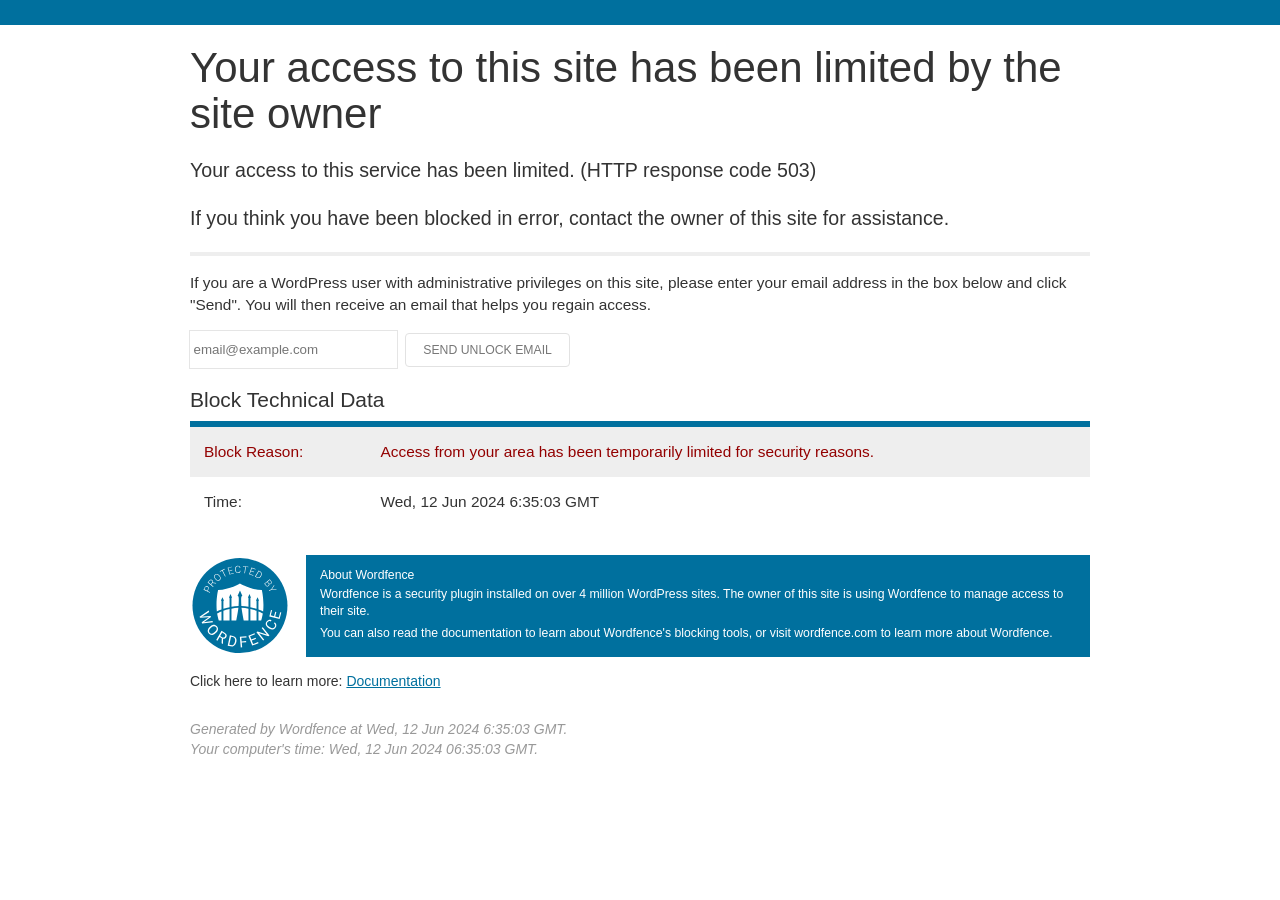Ascertain the bounding box coordinates for the UI element detailed here: "Documentation". The coordinates should be provided as [left, top, right, bottom] with each value being a float between 0 and 1.

[0.271, 0.747, 0.344, 0.765]